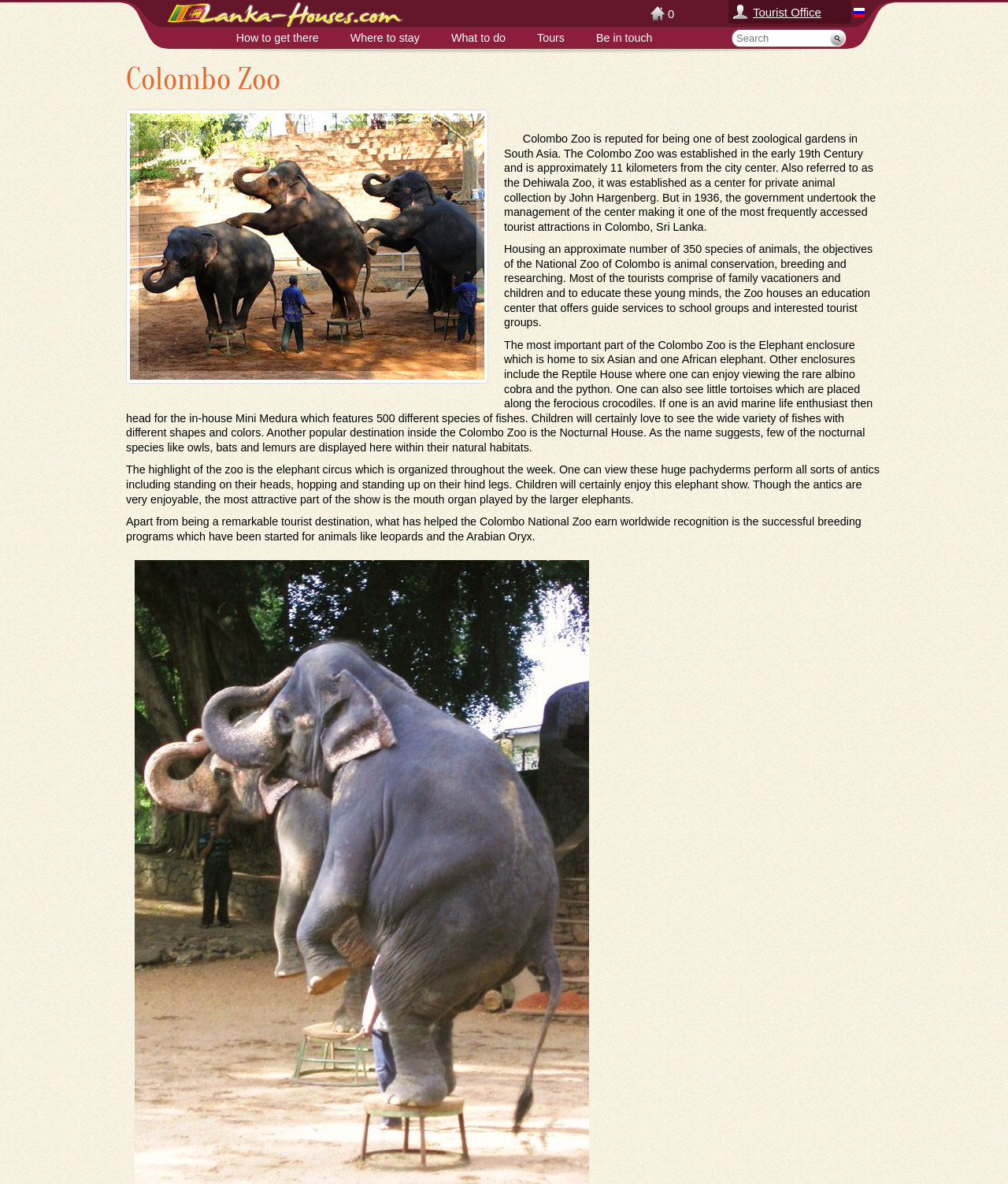Craft a detailed narrative of the webpage's structure and content.

The webpage is about Colombo Zoo, a reputed zoological garden in South Asia. At the top, there are several links, including "Tourist Office", "How to get there", "Where to stay", "What to do", "Tours", and "Be in touch", which are aligned horizontally and take up about half of the screen width. Below these links, there is a search box with a button next to it.

On the left side of the page, there is a large image of Colombo Zoo, which takes up about a quarter of the screen. Above the image, there is a heading "Colombo Zoo" in a prominent font. To the right of the image, there is a block of text that provides an overview of the zoo, including its history, objectives, and features.

Below the image and the overview text, there are three paragraphs of text that provide more detailed information about the zoo. The first paragraph describes the zoo's animal conservation, breeding, and research efforts. The second paragraph highlights the various animal enclosures, including the Elephant enclosure, Reptile House, and Nocturnal House. The third paragraph focuses on the elephant circus, which is a popular attraction at the zoo.

Overall, the webpage is well-organized and easy to navigate, with clear headings and concise text that provides a wealth of information about Colombo Zoo.